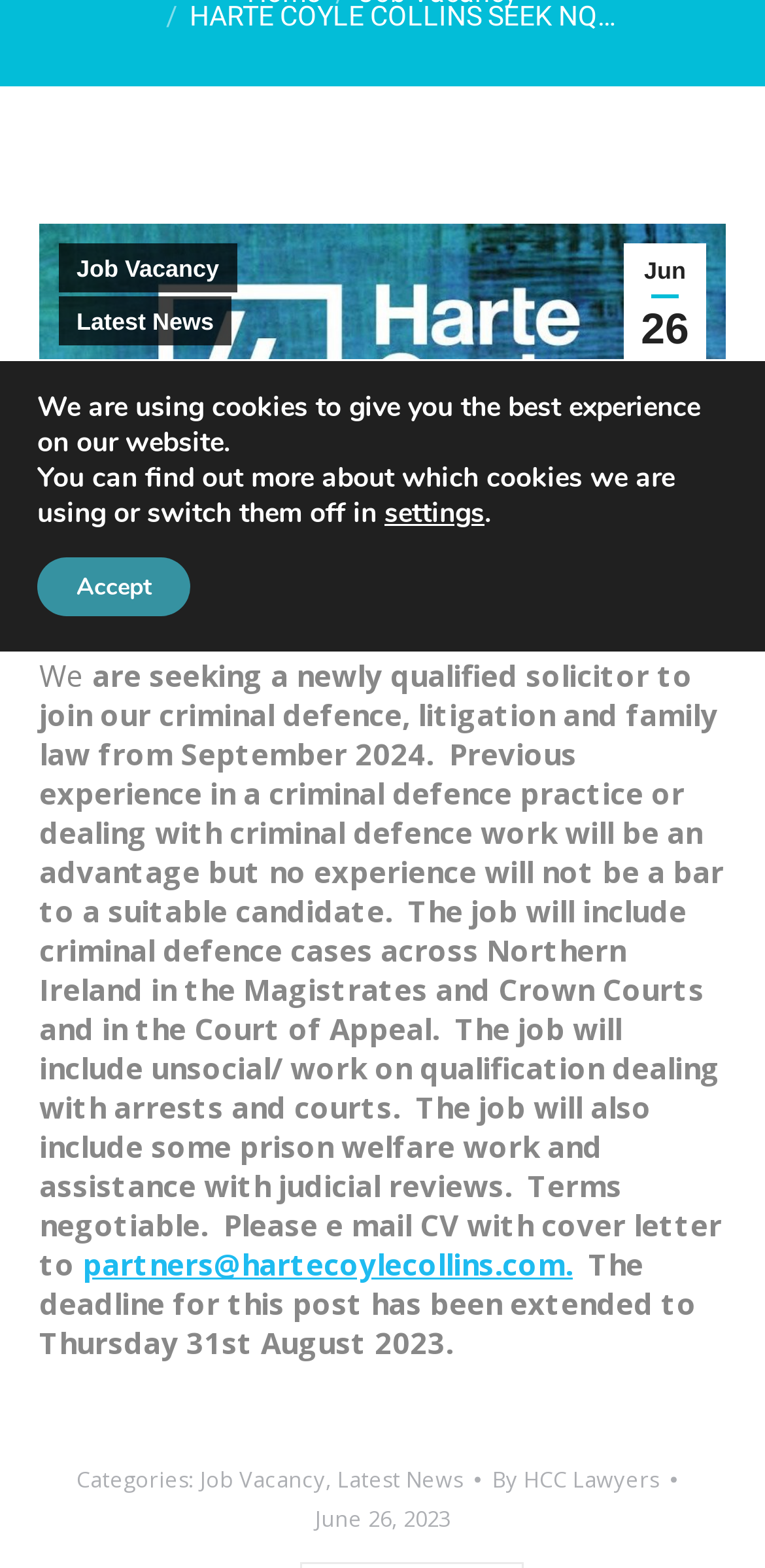Find and provide the bounding box coordinates for the UI element described here: "Job Vacancy". The coordinates should be given as four float numbers between 0 and 1: [left, top, right, bottom].

[0.077, 0.155, 0.31, 0.186]